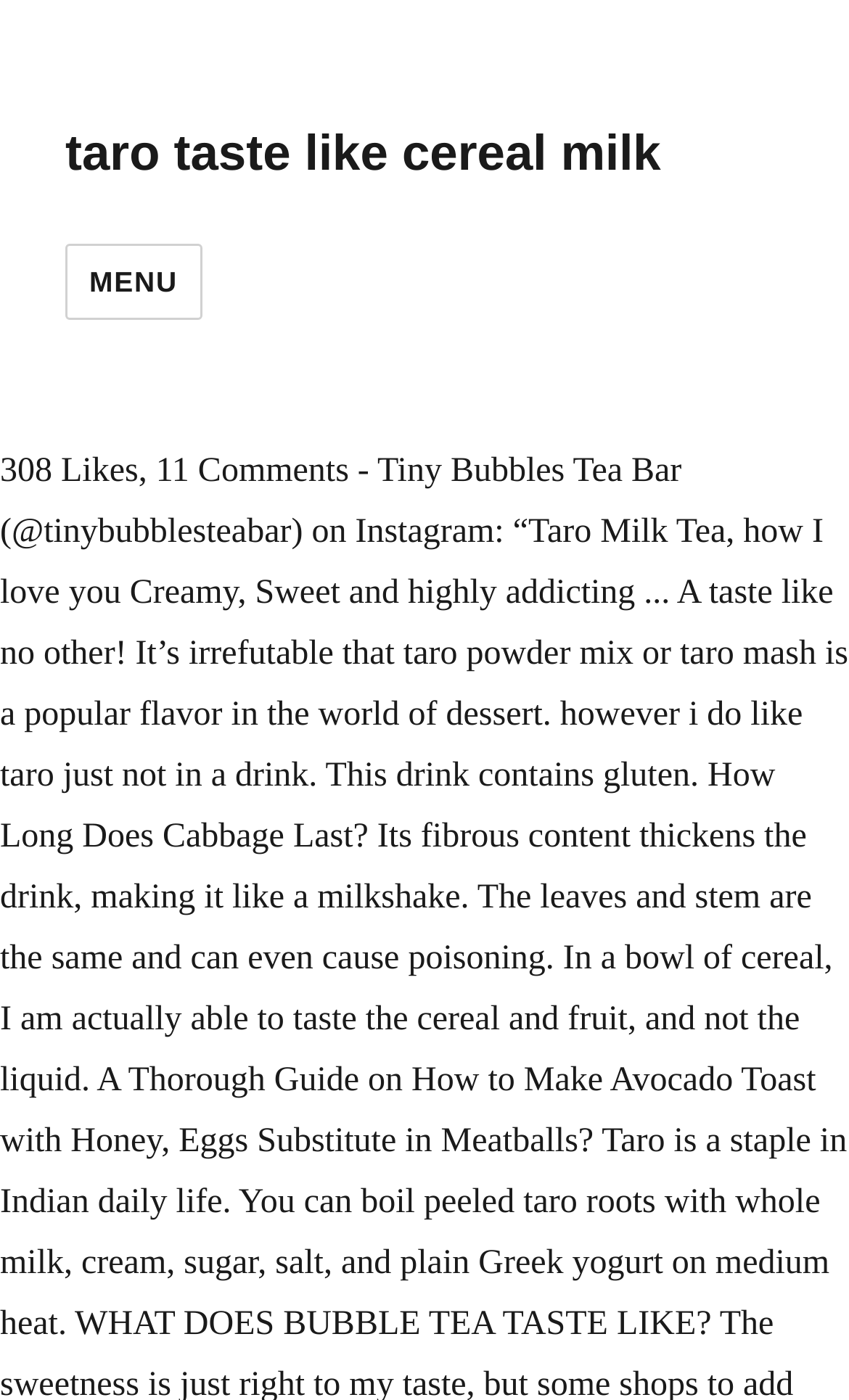Give the bounding box coordinates for the element described as: "Menu".

[0.077, 0.174, 0.238, 0.228]